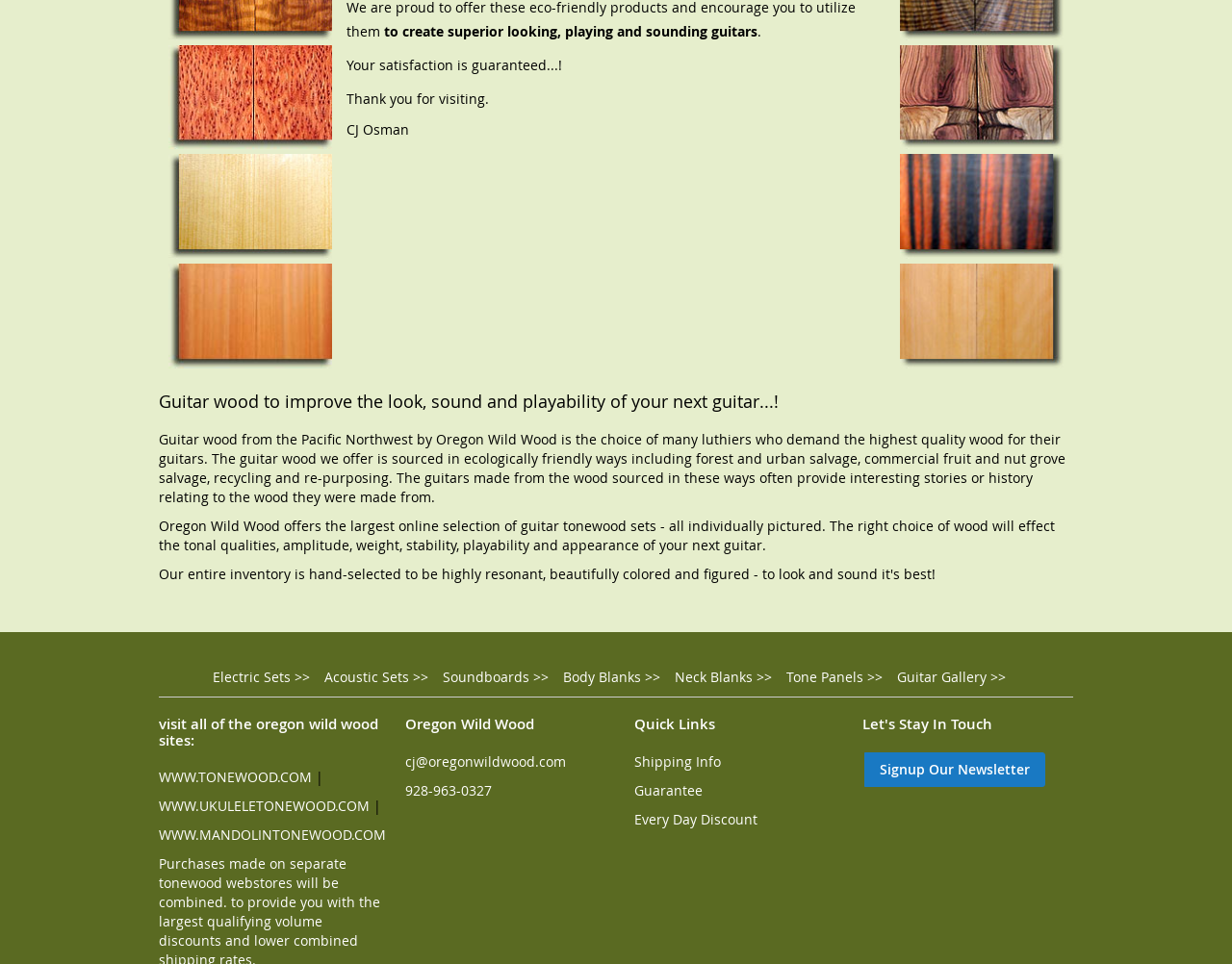Locate the bounding box of the UI element based on this description: "Signup Our Newsletter". Provide four float numbers between 0 and 1 as [left, top, right, bottom].

[0.701, 0.78, 0.848, 0.816]